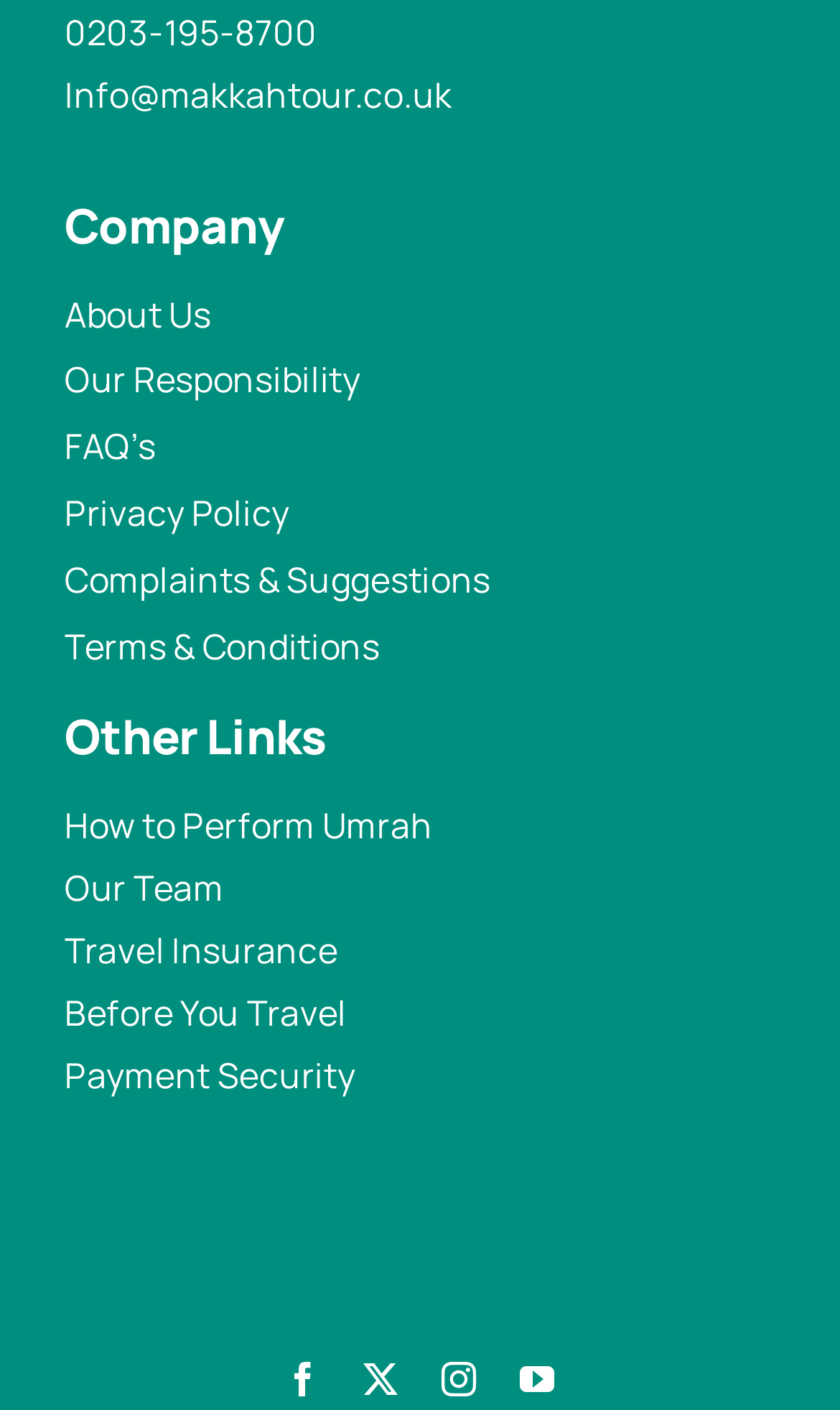Provide the bounding box coordinates for the UI element that is described by this text: "How to Perform Umrah". The coordinates should be in the form of four float numbers between 0 and 1: [left, top, right, bottom].

[0.077, 0.564, 0.923, 0.608]